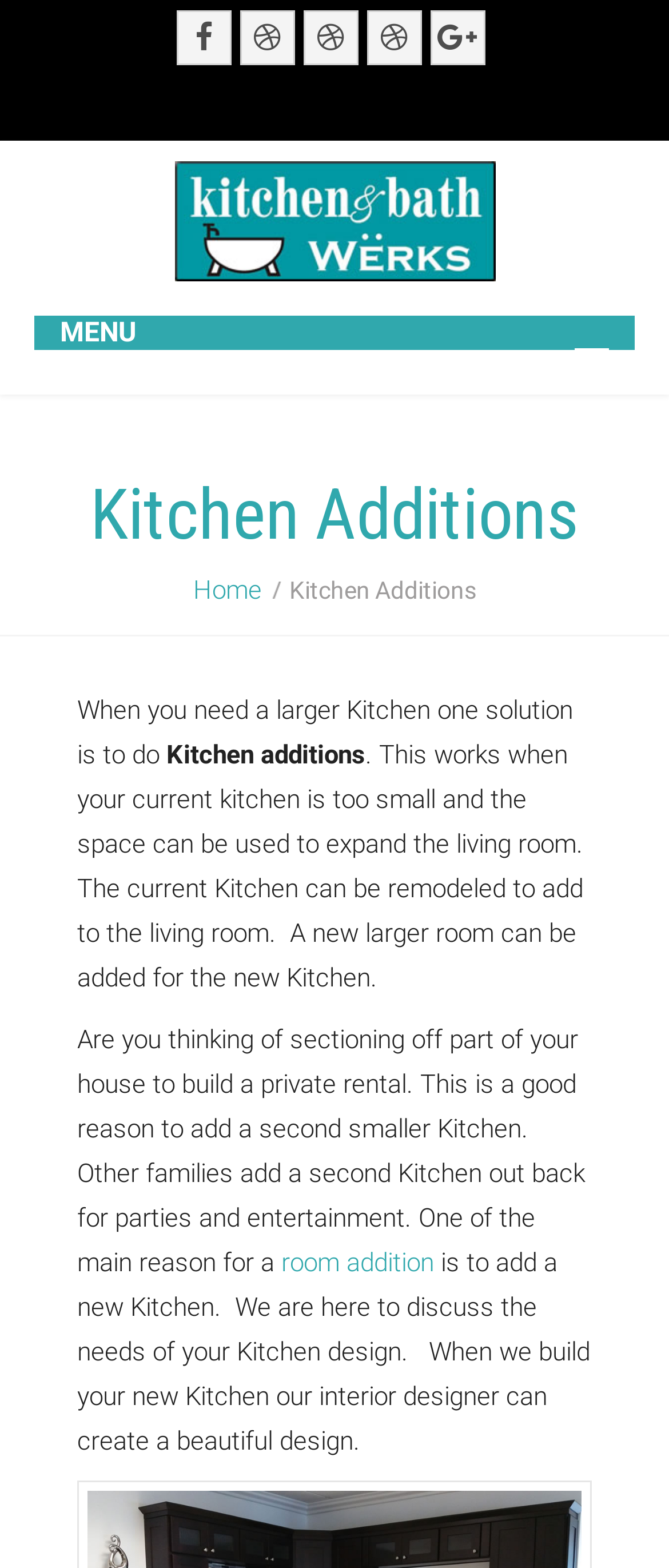Refer to the image and answer the question with as much detail as possible: What is another reason to add a second kitchen?

The static text on the webpage mentions that 'Other families add a second Kitchen out back for parties and entertainment.' This indicates that another reason to add a second kitchen is for parties and entertainment.